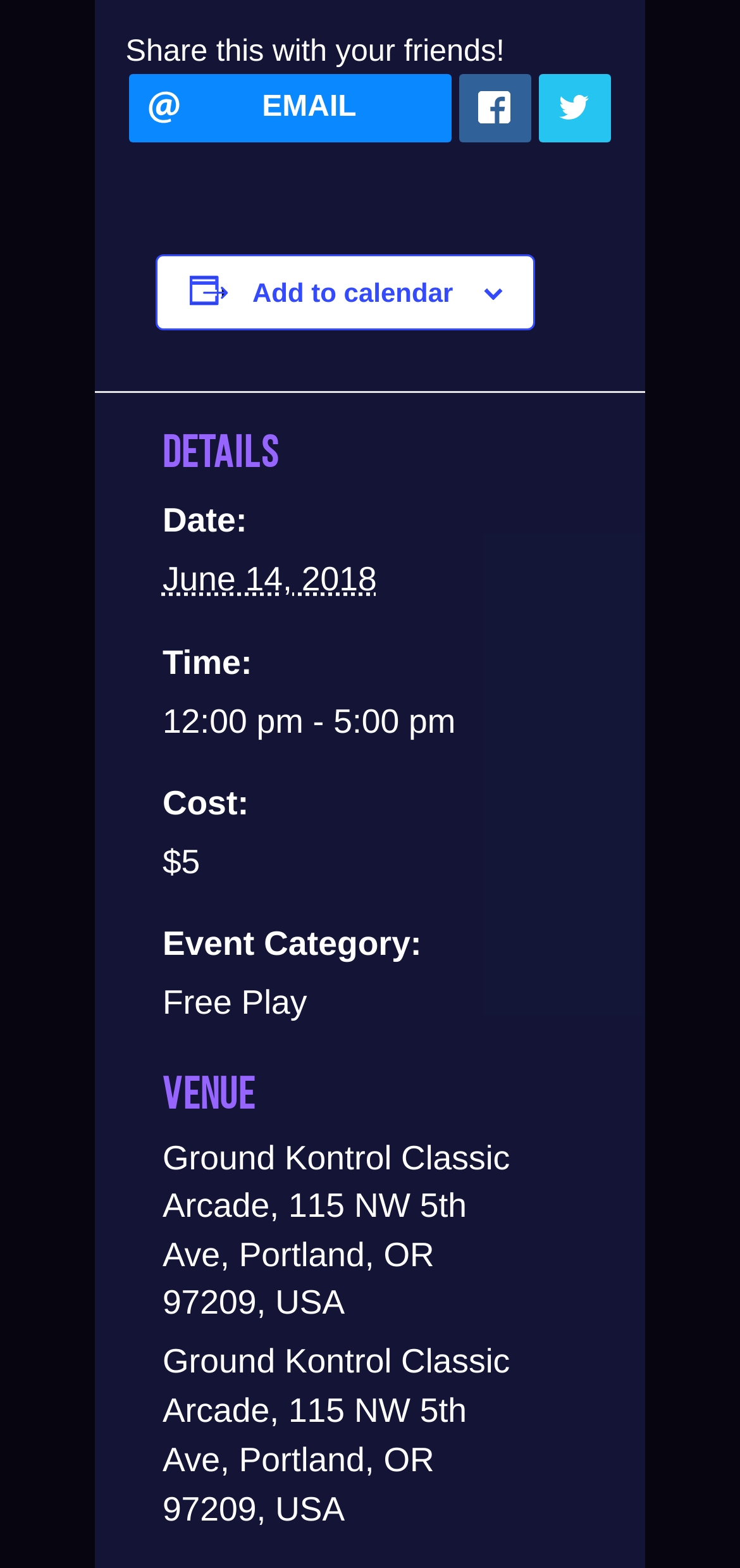Answer the question briefly using a single word or phrase: 
What is the cost of the event?

$5